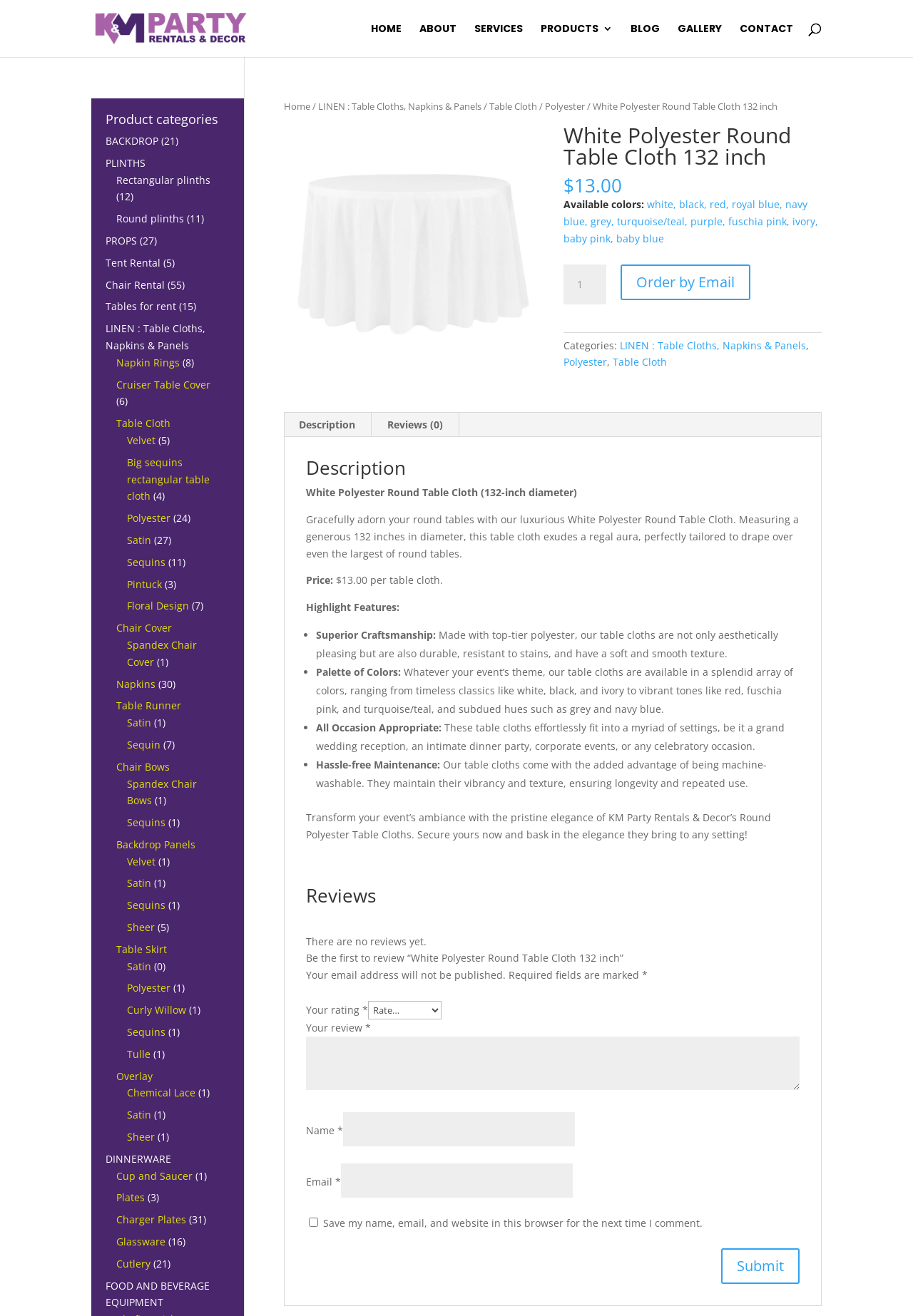Please extract the webpage's main title and generate its text content.

White Polyester Round Table Cloth 132 inch